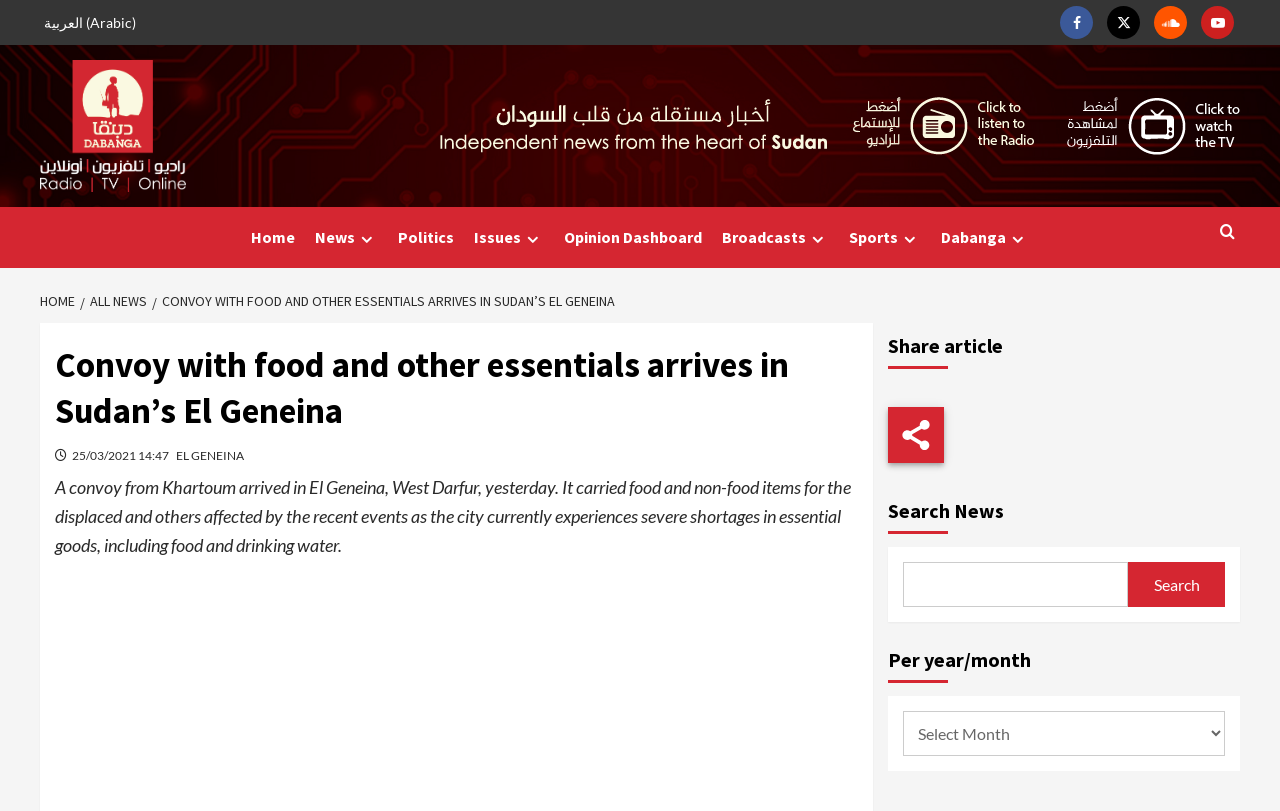What is the topic of the news article?
Based on the image, please offer an in-depth response to the question.

I found the answer by reading the heading of the news article, which is located in the middle of the webpage.